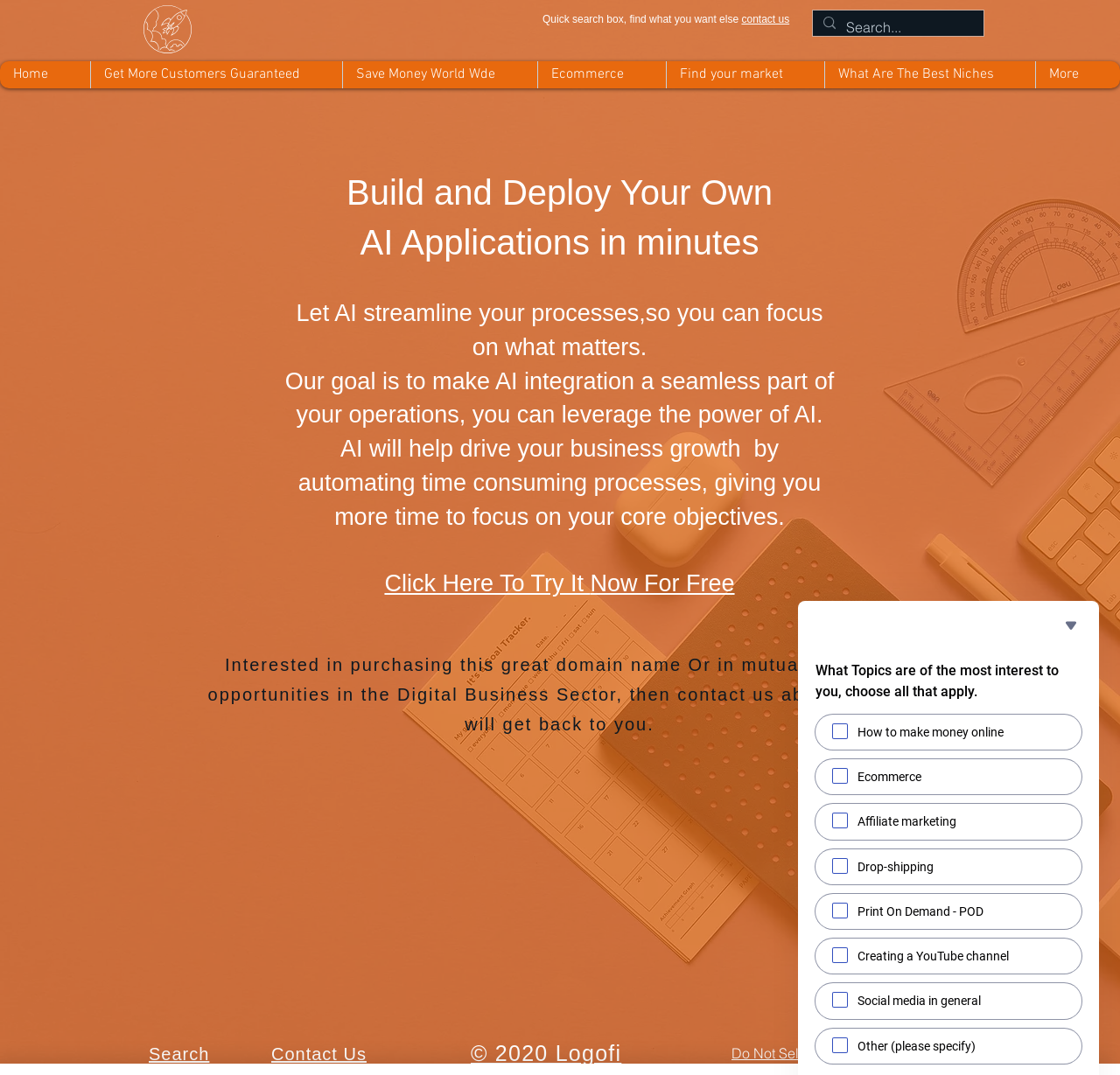Determine the bounding box coordinates of the UI element described by: "Ecommerce".

[0.48, 0.057, 0.595, 0.082]